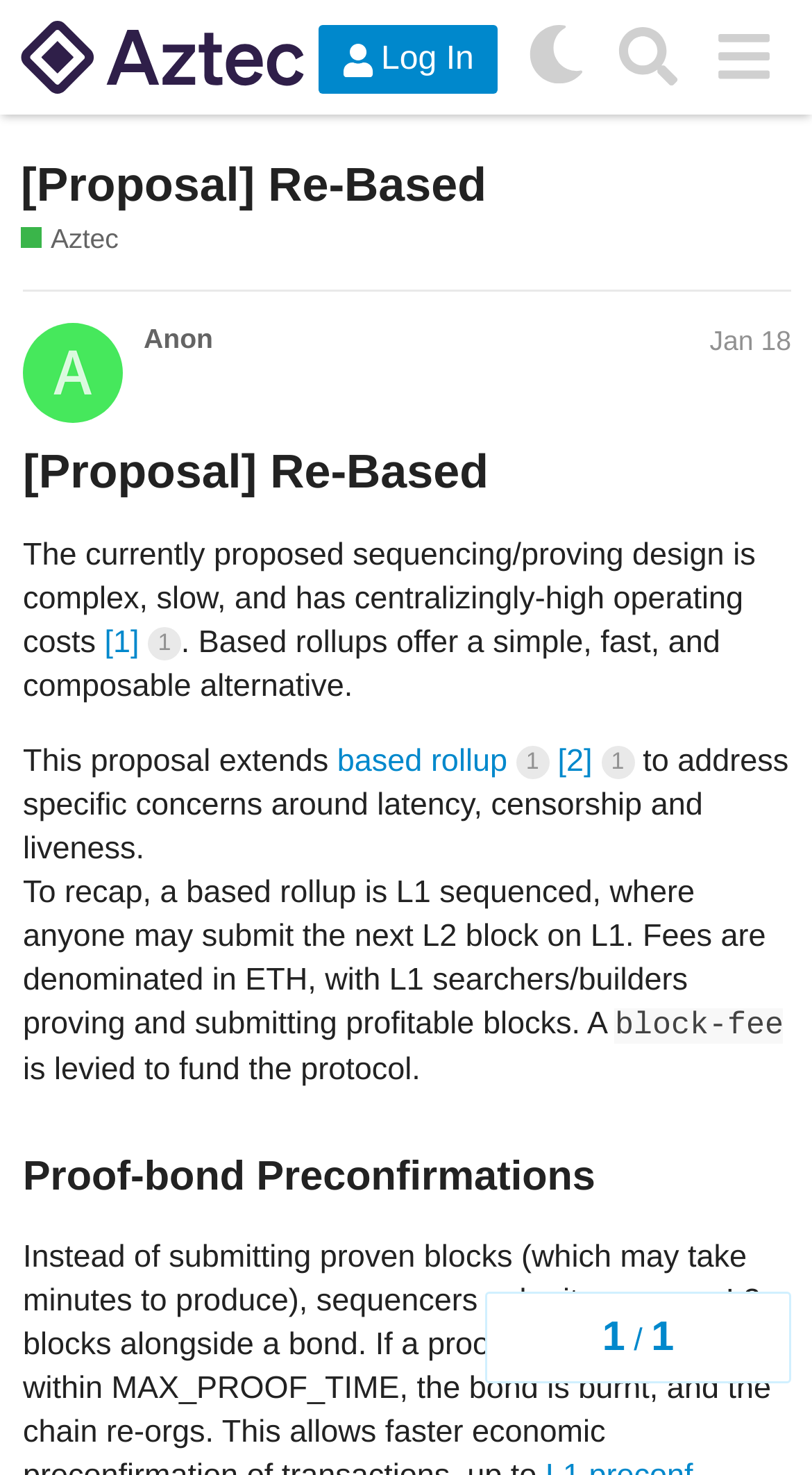Offer a comprehensive description of the webpage’s content and structure.

The webpage is a proposal discussion page for "Re-Based" on the Aztec network. At the top, there is a header section with a logo image of Aztec, a "Log In" button, a search button, and a menu button. Below the header, there is a title "[Proposal] Re-Based" with a link to the proposal.

On the left side, there is a category description stating that this category is for discussing all things related to the Aztec network. On the right side, there is a topic progress navigation section showing the progress of the discussion.

The main content of the page is a proposal description, which starts with a heading "[Proposal] Re-Based" followed by a paragraph of text describing the current sequencing/proving design as complex, slow, and having high operating costs. The proposal then introduces based rollups as a simple, fast, and composable alternative.

The proposal text continues with several links and generic text elements, including references to specific concerns around latency, censorship, and liveness. There is also a description of how based rollups work, including the role of L1 sequencers, L1 searchers/builders, and the levying of a block-fee to fund the protocol.

Finally, there is a heading "Proof-bond Preconfirmations" at the bottom of the page, which appears to be a subtopic or section within the proposal discussion.